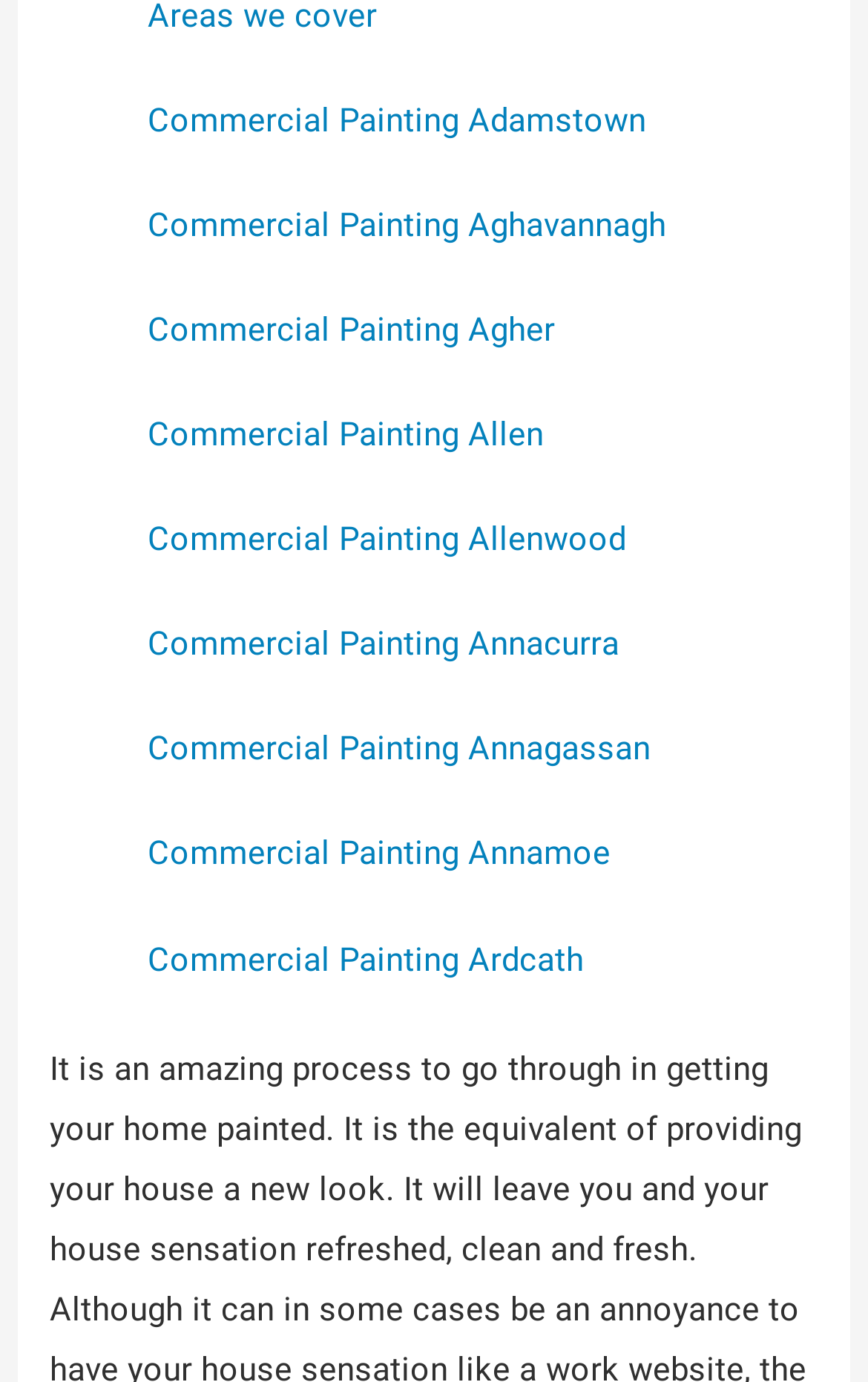Please determine the bounding box coordinates of the clickable area required to carry out the following instruction: "Discover commercial painting services in Allenwood". The coordinates must be four float numbers between 0 and 1, represented as [left, top, right, bottom].

[0.17, 0.376, 0.721, 0.405]